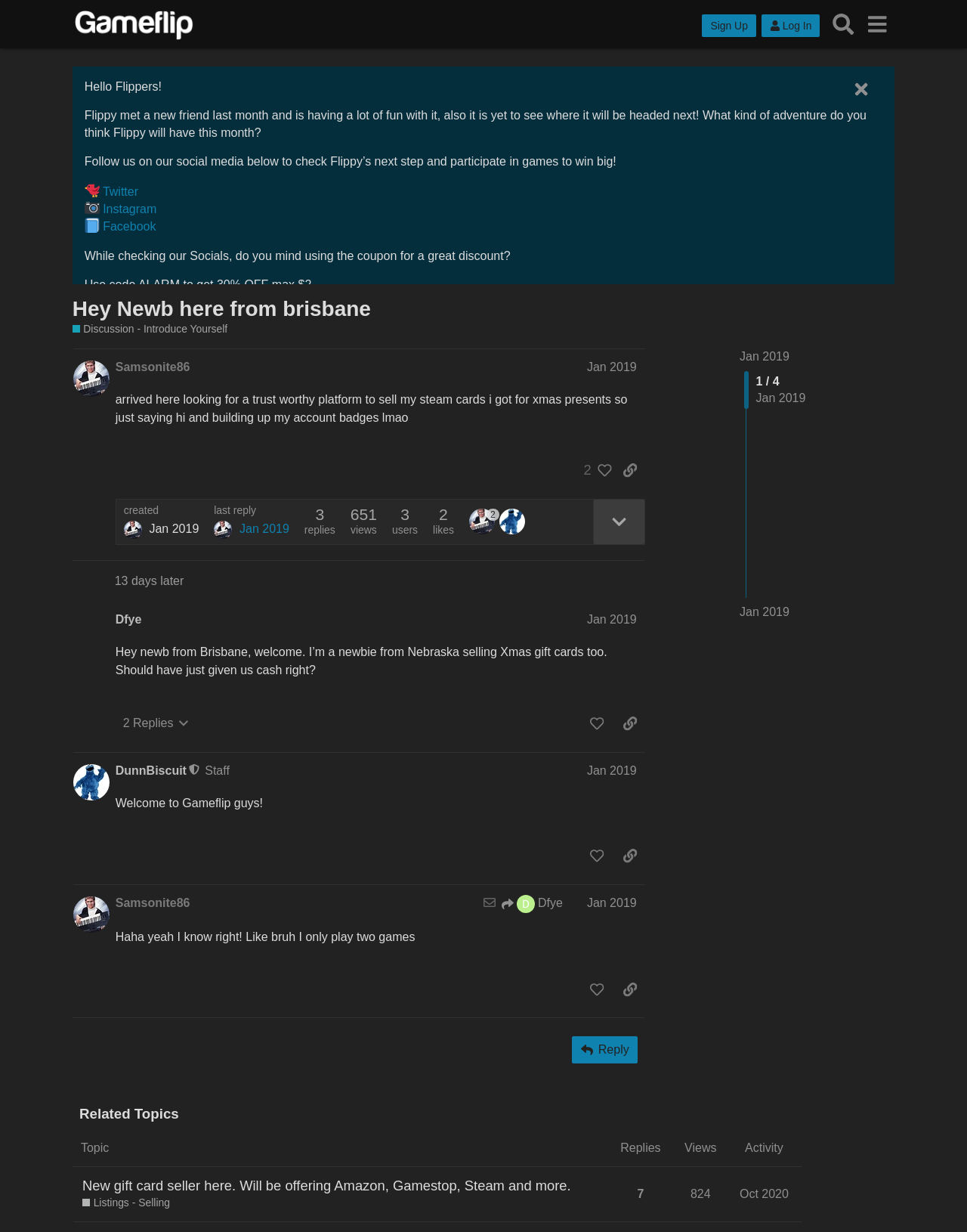Give the bounding box coordinates for the element described by: "Twitter".

[0.106, 0.15, 0.143, 0.16]